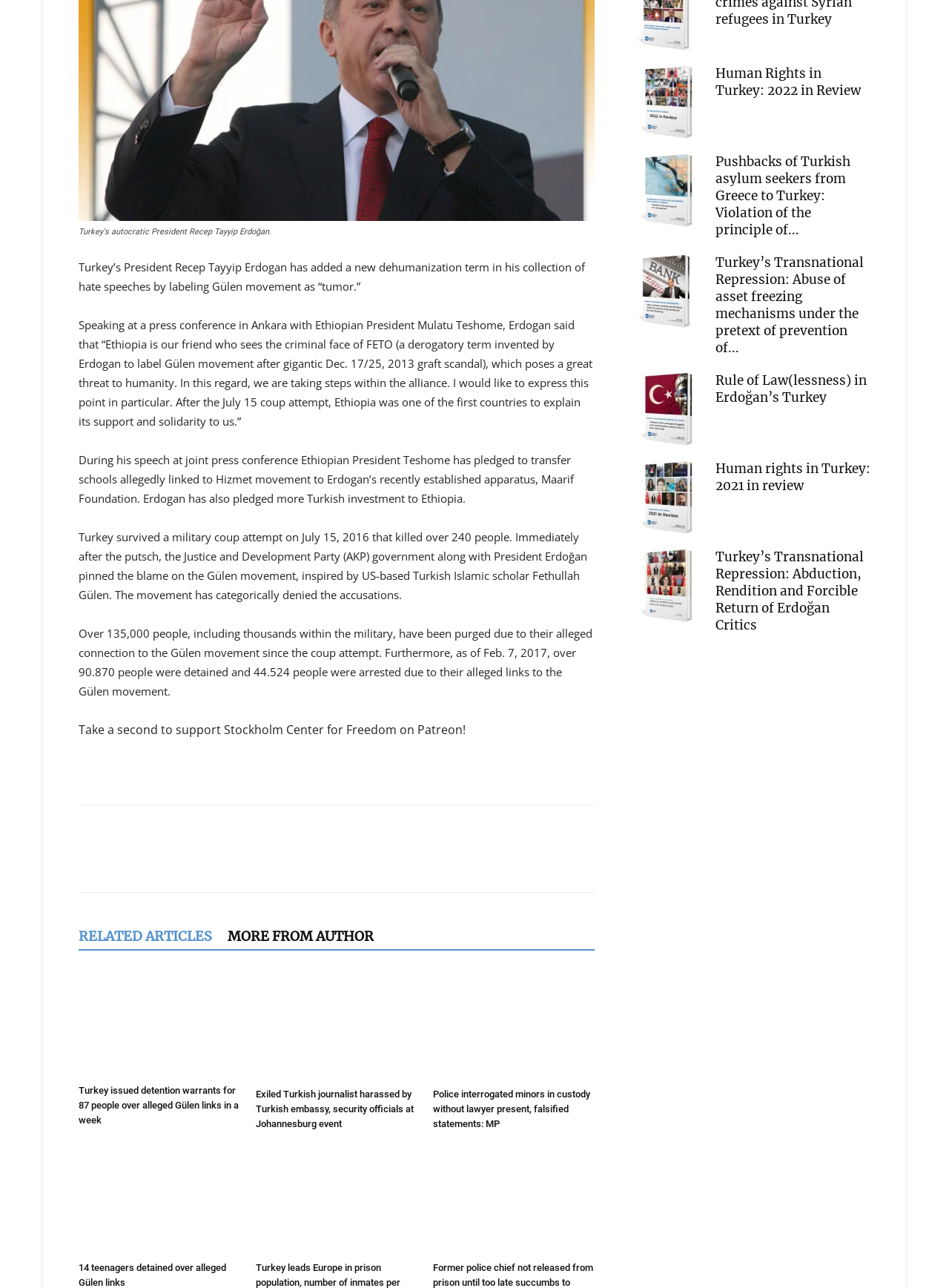Identify the bounding box for the described UI element. Provide the coordinates in (top-left x, top-left y, bottom-right x, bottom-right y) format with values ranging from 0 to 1: MORE FROM AUTHOR

[0.24, 0.717, 0.41, 0.737]